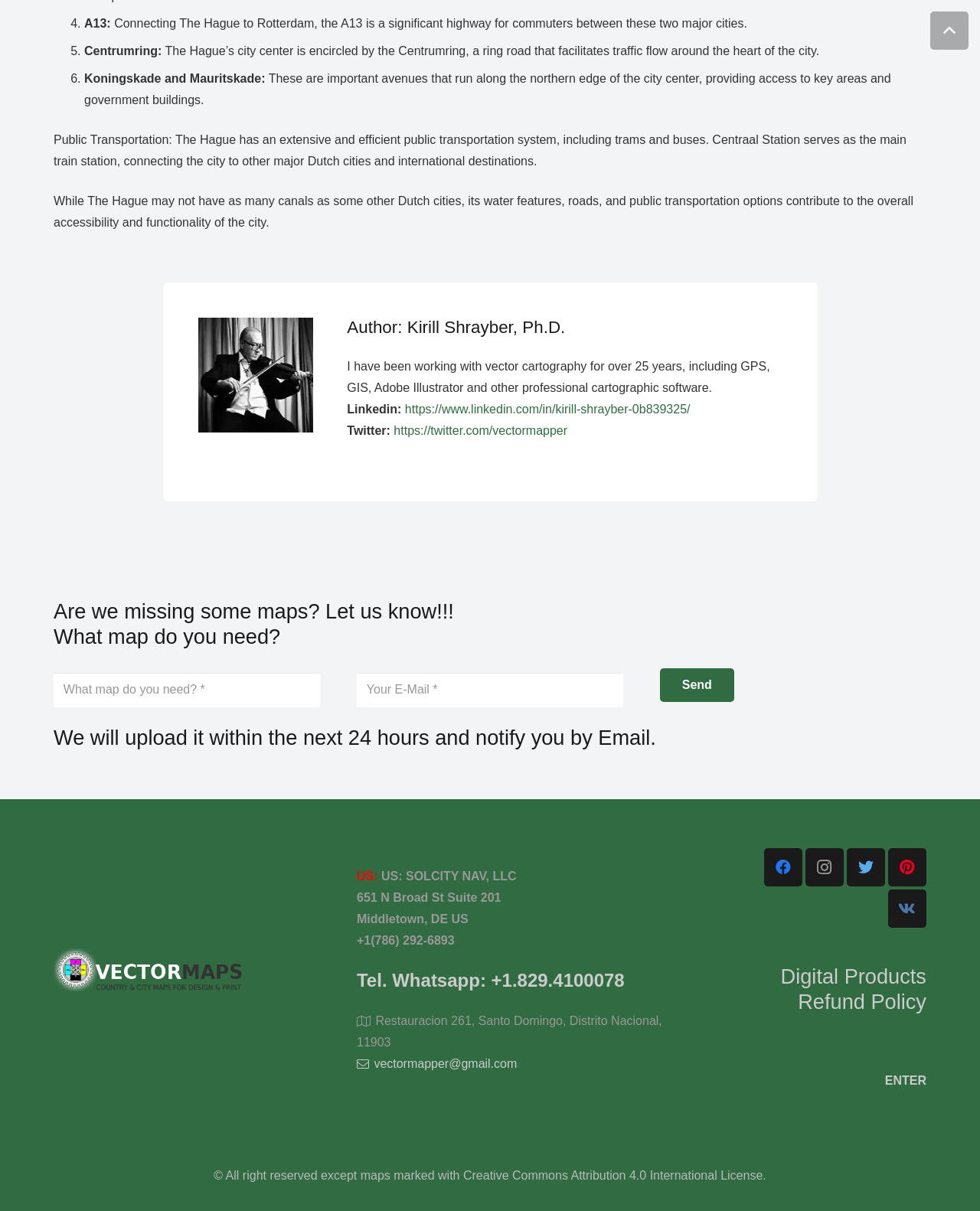Please identify the bounding box coordinates of the clickable region that I should interact with to perform the following instruction: "Click the 'Digital Products Refund Policy' link". The coordinates should be expressed as four float numbers between 0 and 1, i.e., [left, top, right, bottom].

[0.797, 0.797, 0.945, 0.837]